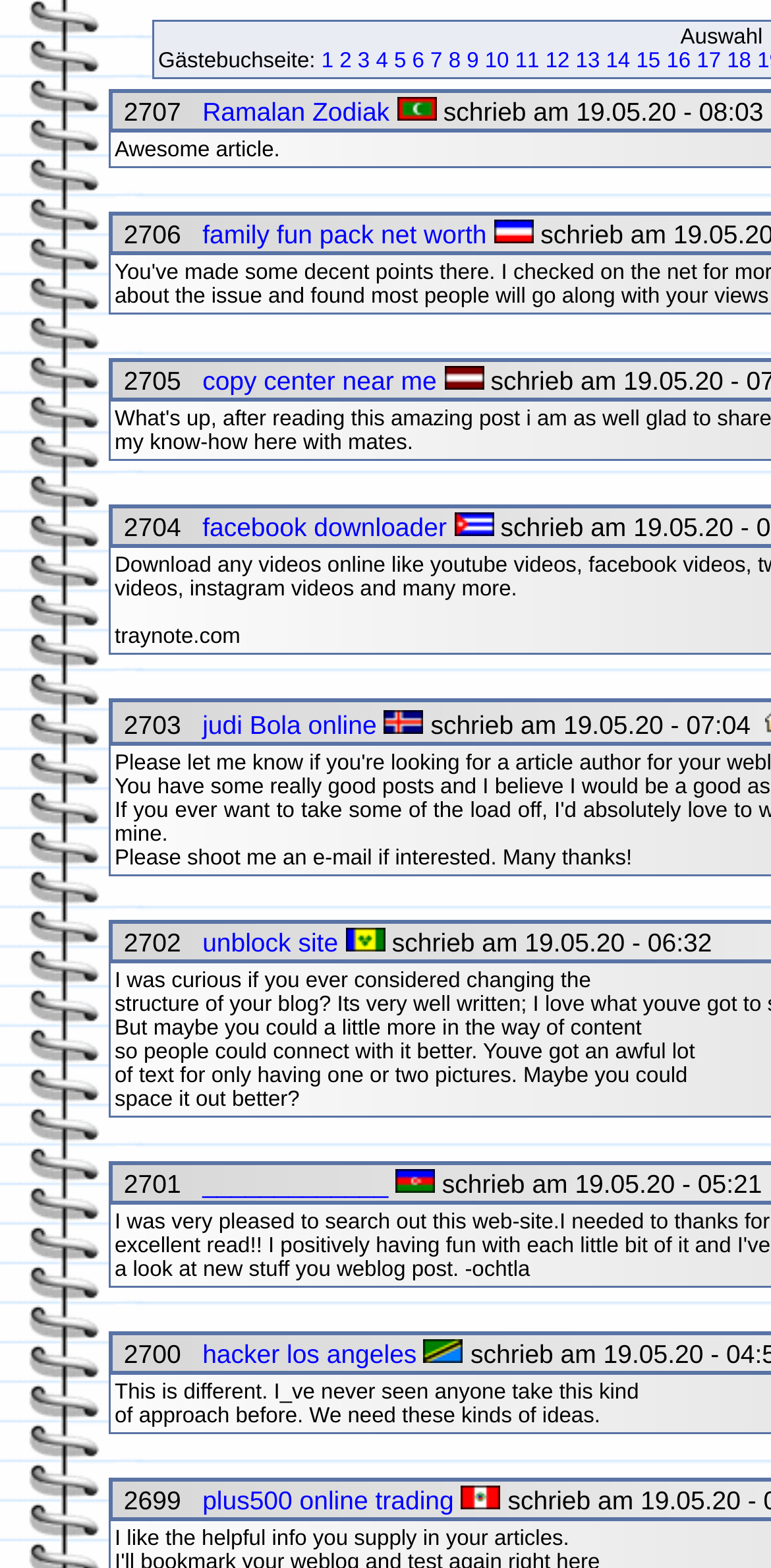Please give a concise answer to this question using a single word or phrase: 
How many links are on this webpage?

34